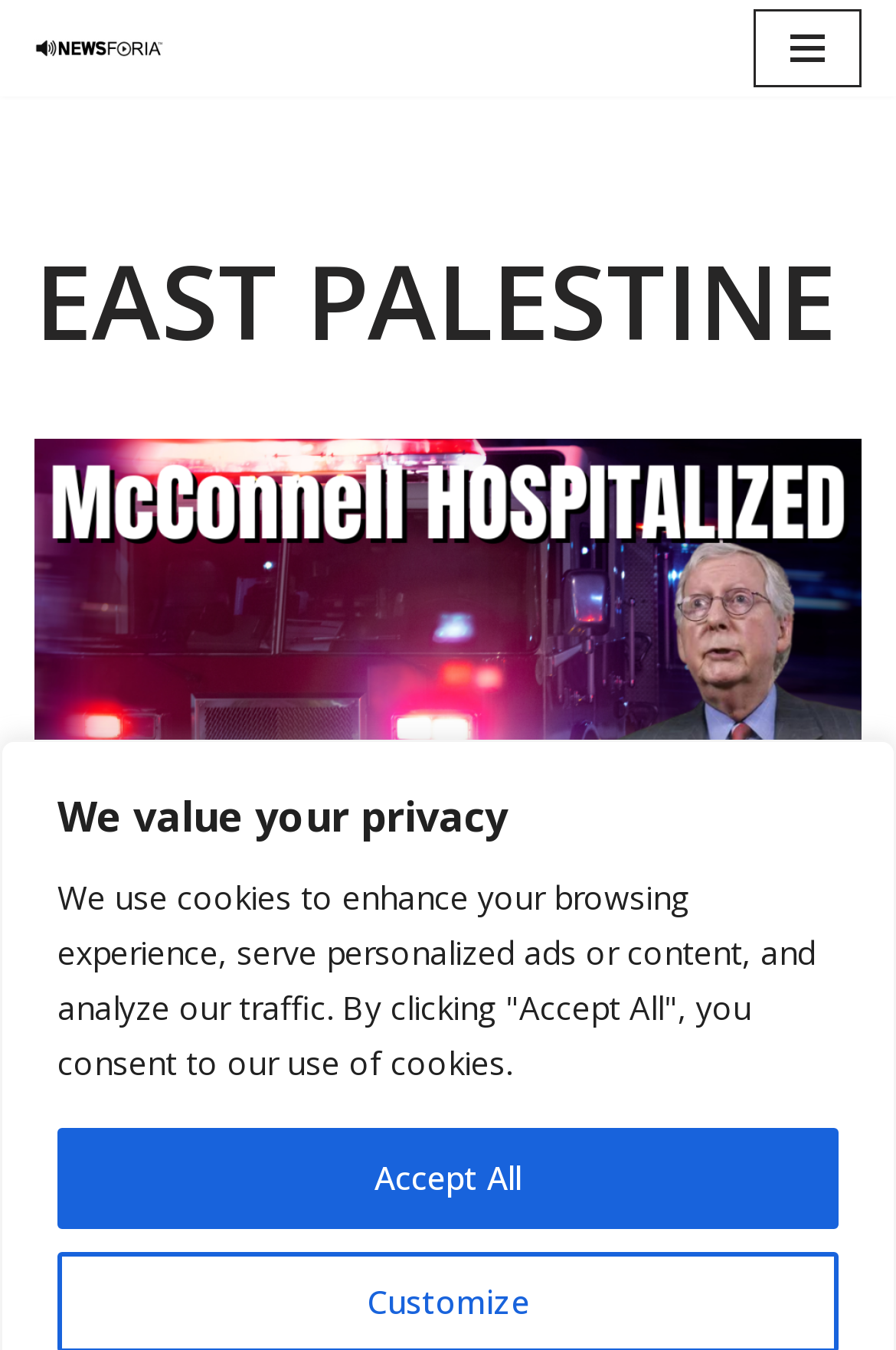Give a one-word or one-phrase response to the question:
How many links are there under the 'EAST PALESTINE' heading?

2